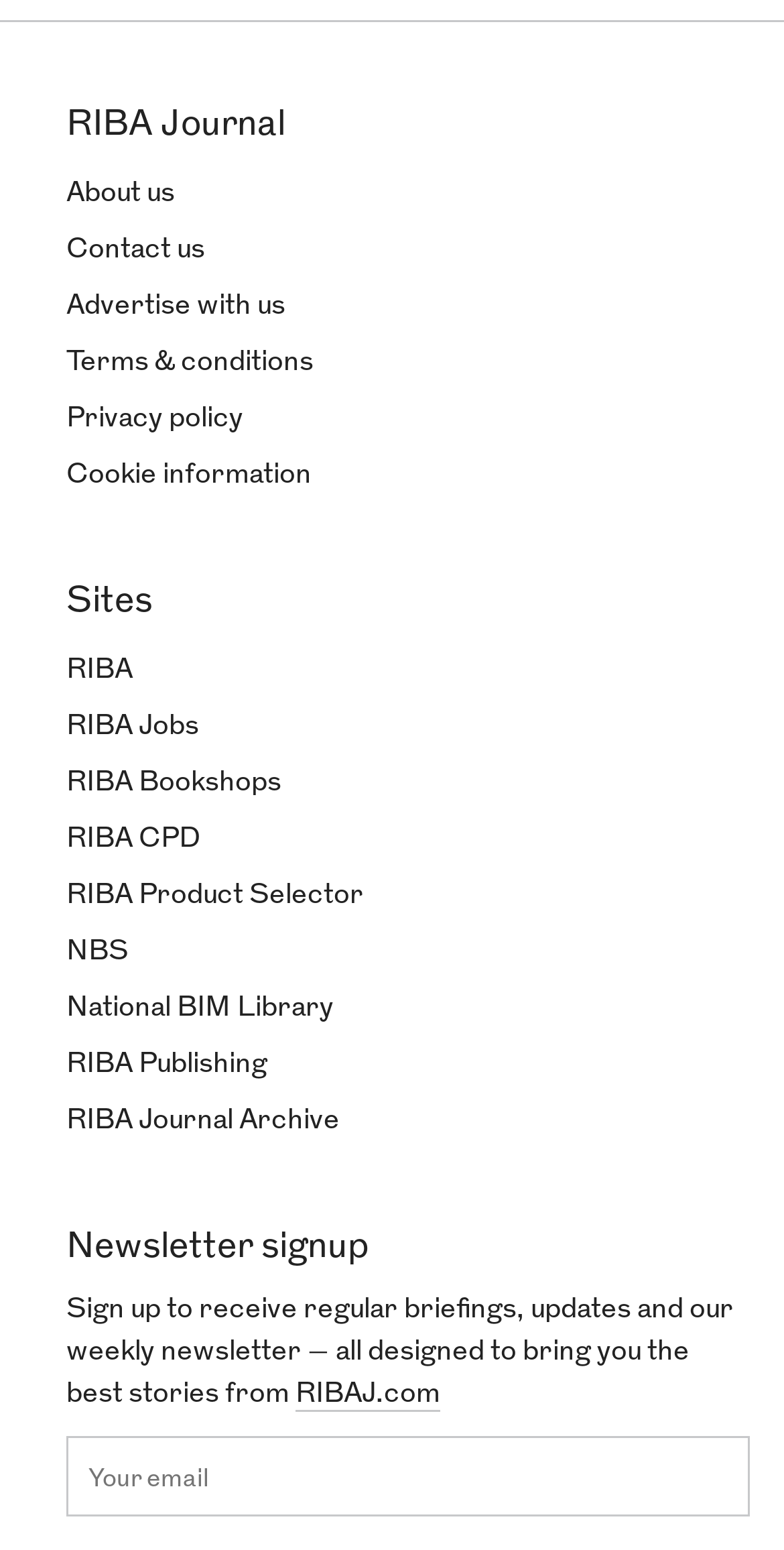Determine the bounding box coordinates of the element that should be clicked to execute the following command: "Sign up to receive newsletter".

[0.085, 0.927, 0.956, 0.979]